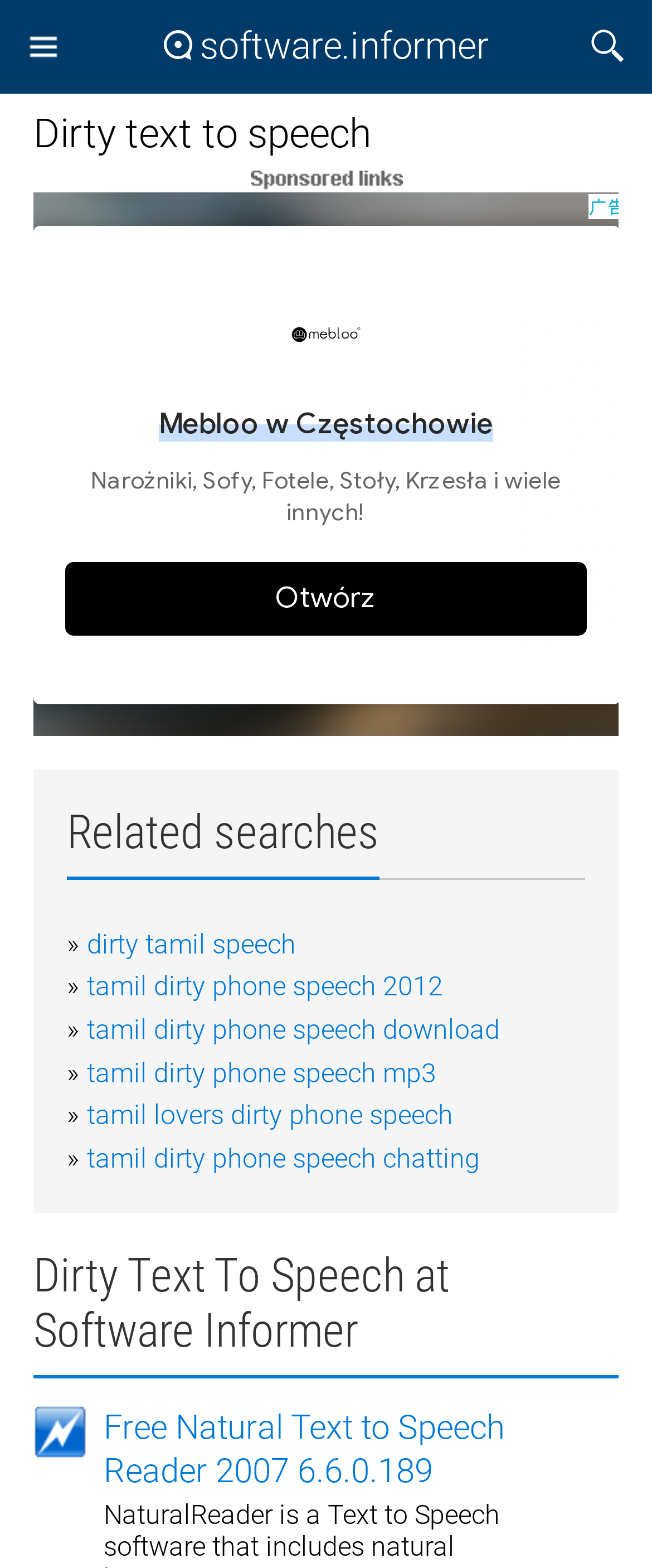For the following element description, predict the bounding box coordinates in the format (top-left x, top-left y, bottom-right x, bottom-right y). All values should be floating point numbers between 0 and 1. Description: tamil dirty phone speech download

[0.133, 0.646, 0.767, 0.667]